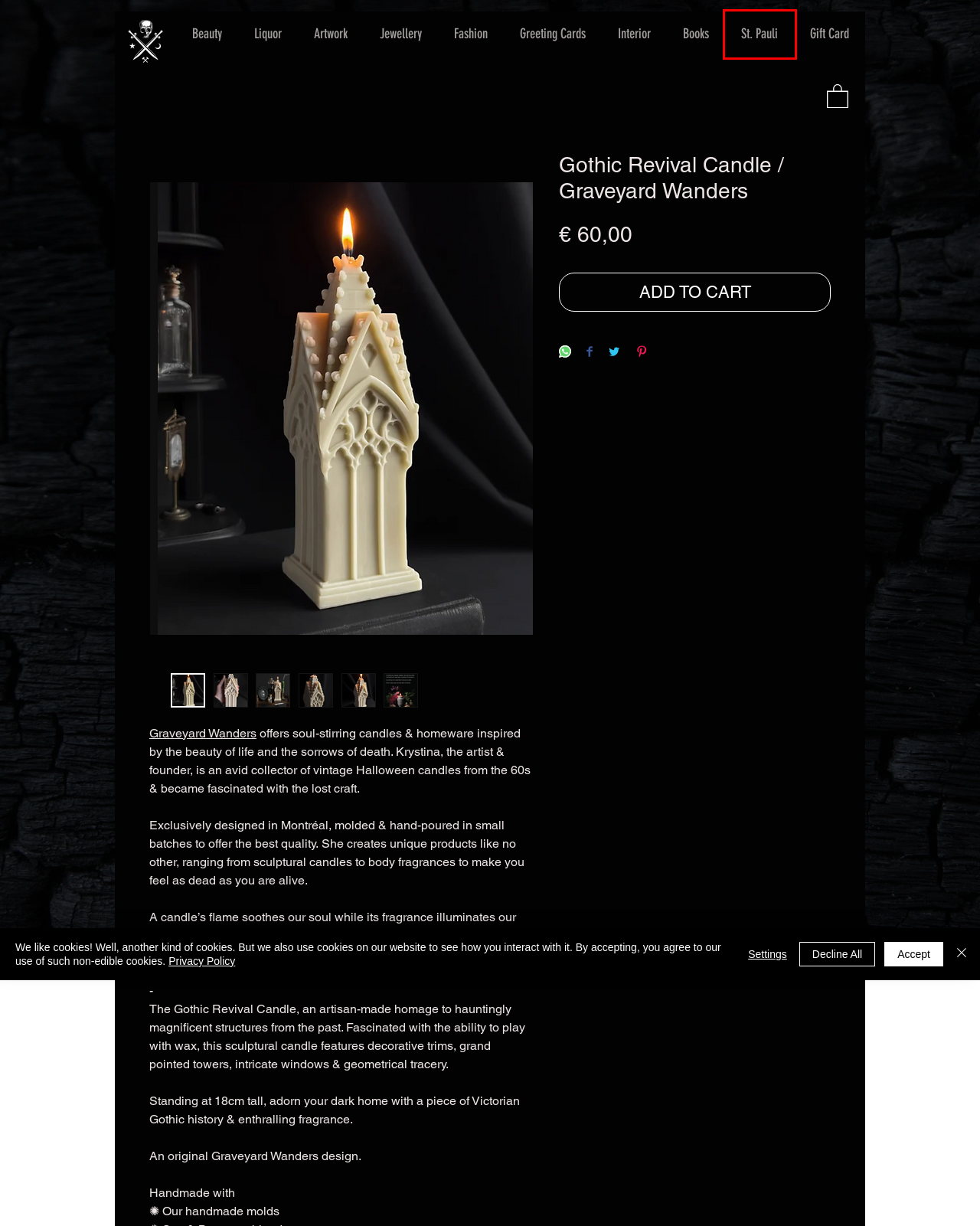Given a webpage screenshot with a UI element marked by a red bounding box, choose the description that best corresponds to the new webpage that will appear after clicking the element. The candidates are:
A. Welcome to LÖVENDAHL: Exclusive Dark Fashion & Decor - Sdr. Boulevard 97, 1720 Copenhagen V, Denmark
B. Dark art - limited artwork - alternative artprints | John Kenn Mortensen | SALE!
C. Interior | L Ö V E N D A H L
D. St. Pauli | L Ö V E N D A H L
E. Books | L Ö V E N D A H L
F. Liquor | Lövendahl | Copenhagen
G. Greeting Cards | L Ö V E N D A H L
H. Dark & Sustainable Fashion 20% discount now!|Worldwide shipping|Dare to wear

D